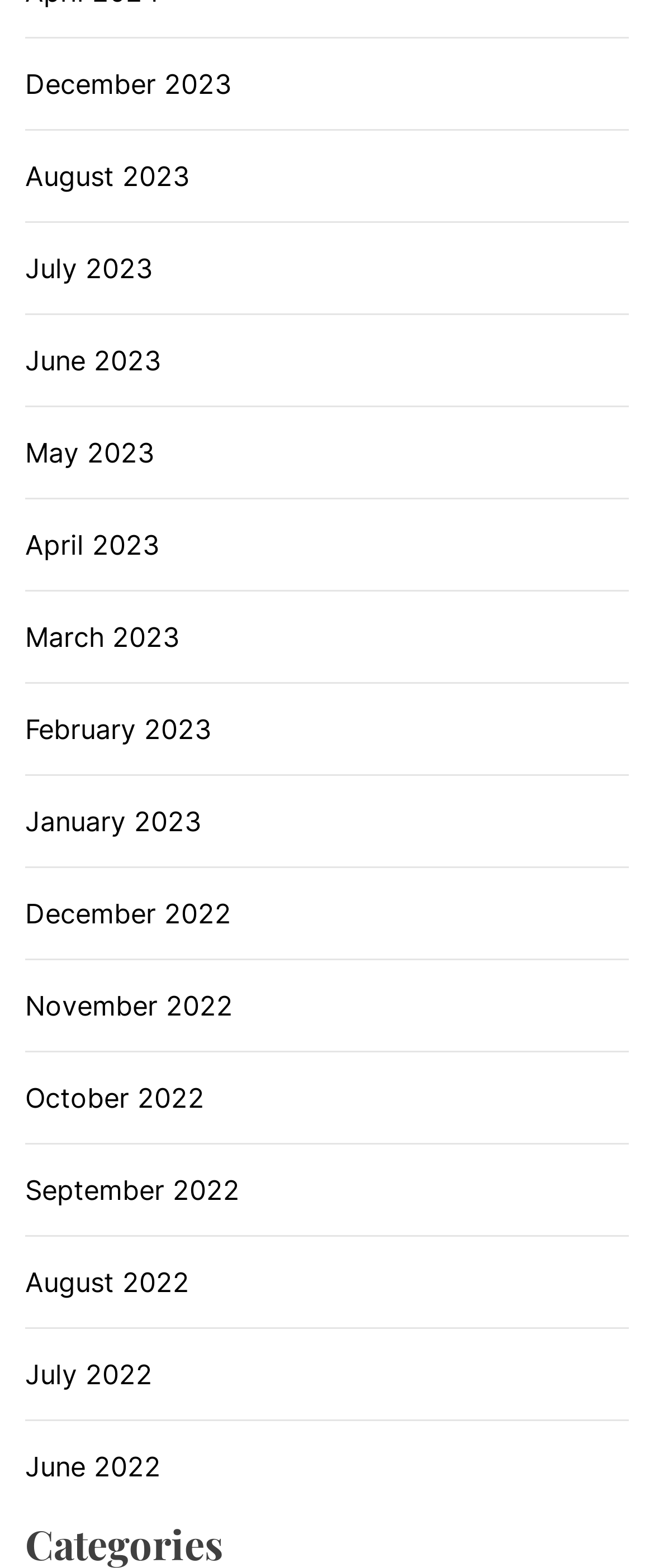Please identify the coordinates of the bounding box for the clickable region that will accomplish this instruction: "view June 2022".

[0.038, 0.923, 0.246, 0.948]